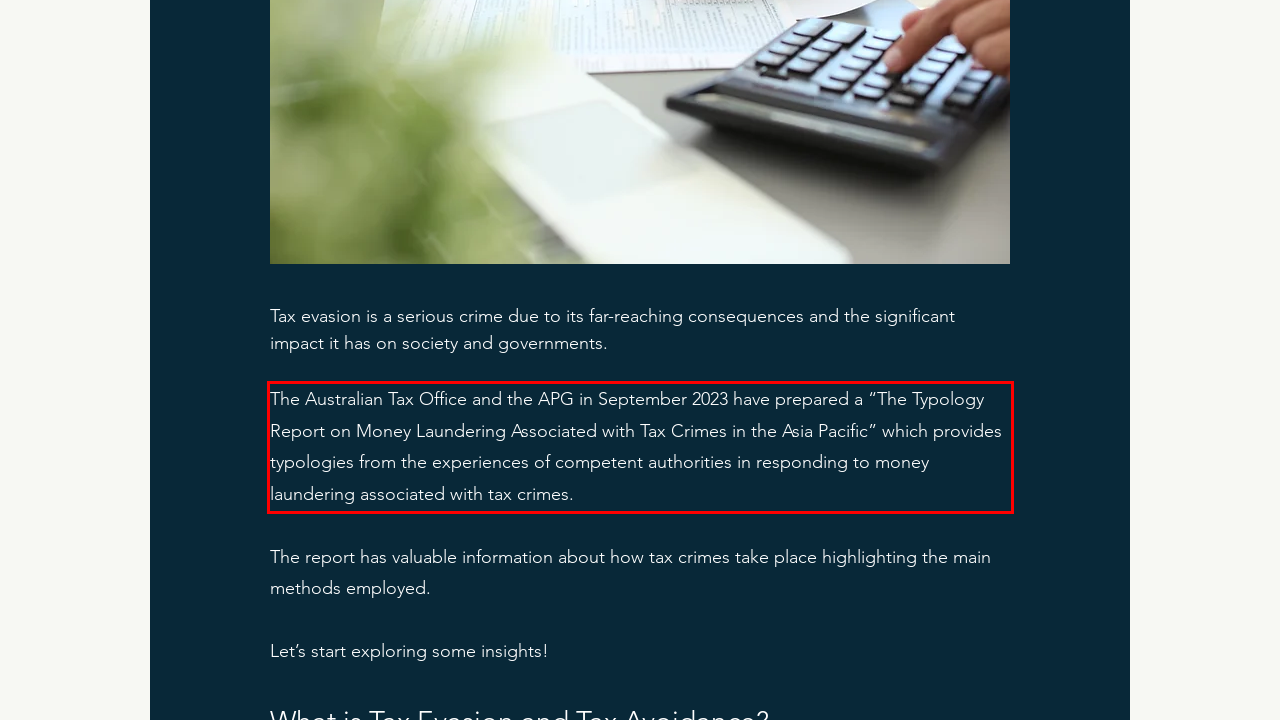Identify the text within the red bounding box on the webpage screenshot and generate the extracted text content.

The Australian Tax Office and the APG in September 2023 have prepared a “The Typology Report on Money Laundering Associated with Tax Crimes in the Asia Pacific” which provides typologies from the experiences of competent authorities in responding to money laundering associated with tax crimes.